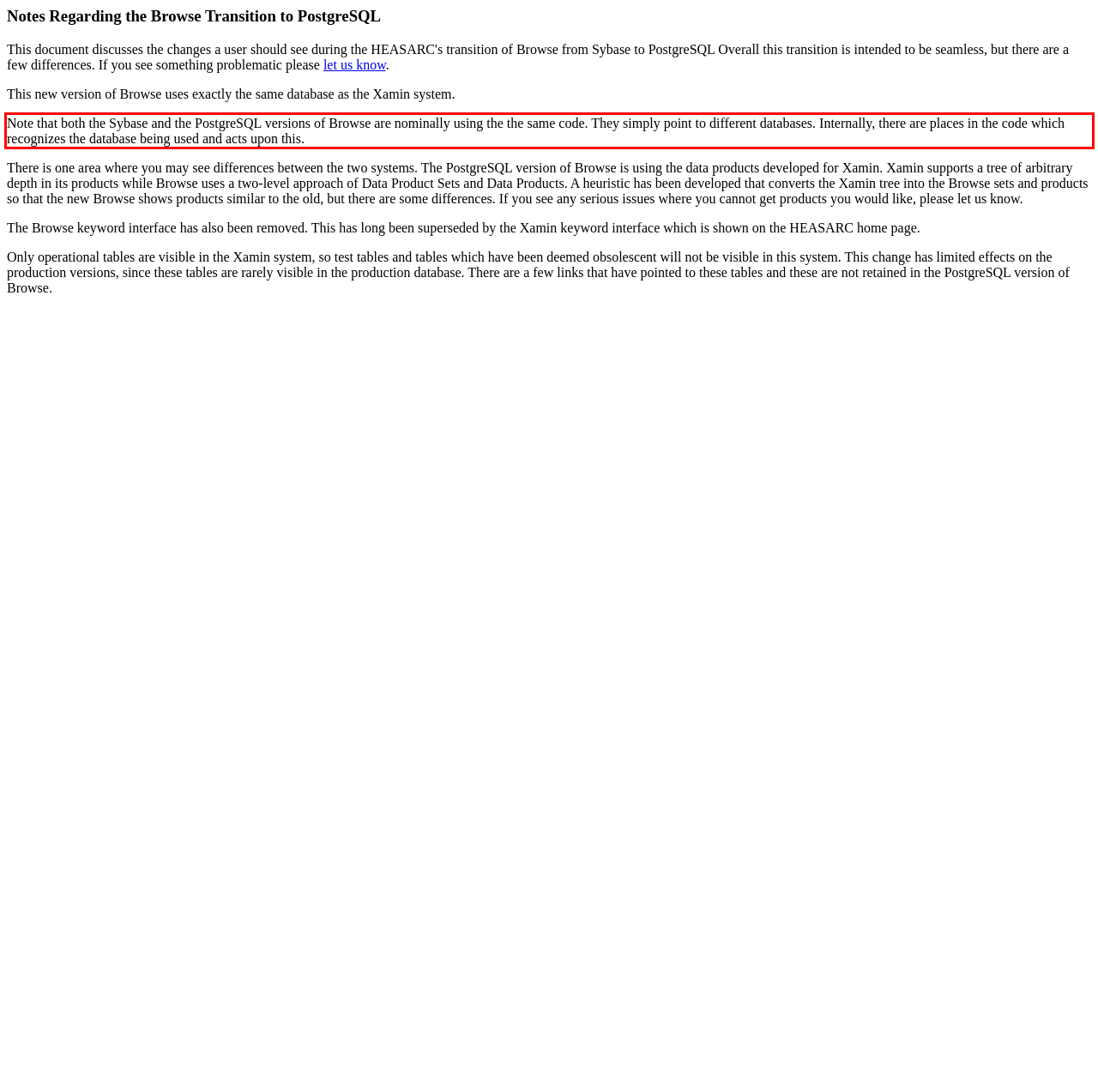Using the provided screenshot of a webpage, recognize and generate the text found within the red rectangle bounding box.

Note that both the Sybase and the PostgreSQL versions of Browse are nominally using the the same code. They simply point to different databases. Internally, there are places in the code which recognizes the database being used and acts upon this.